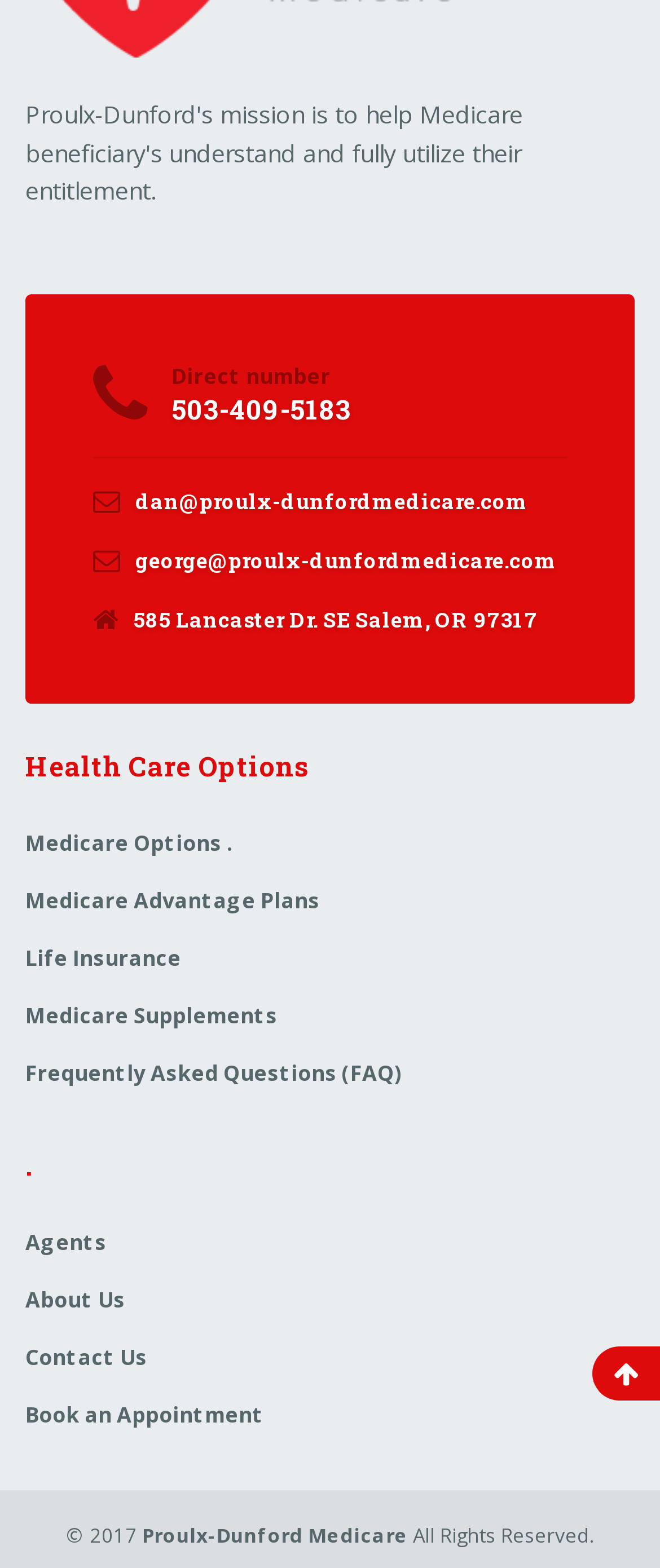Identify and provide the bounding box for the element described by: "Frequently Asked Questions (FAQ)".

[0.038, 0.667, 0.962, 0.704]